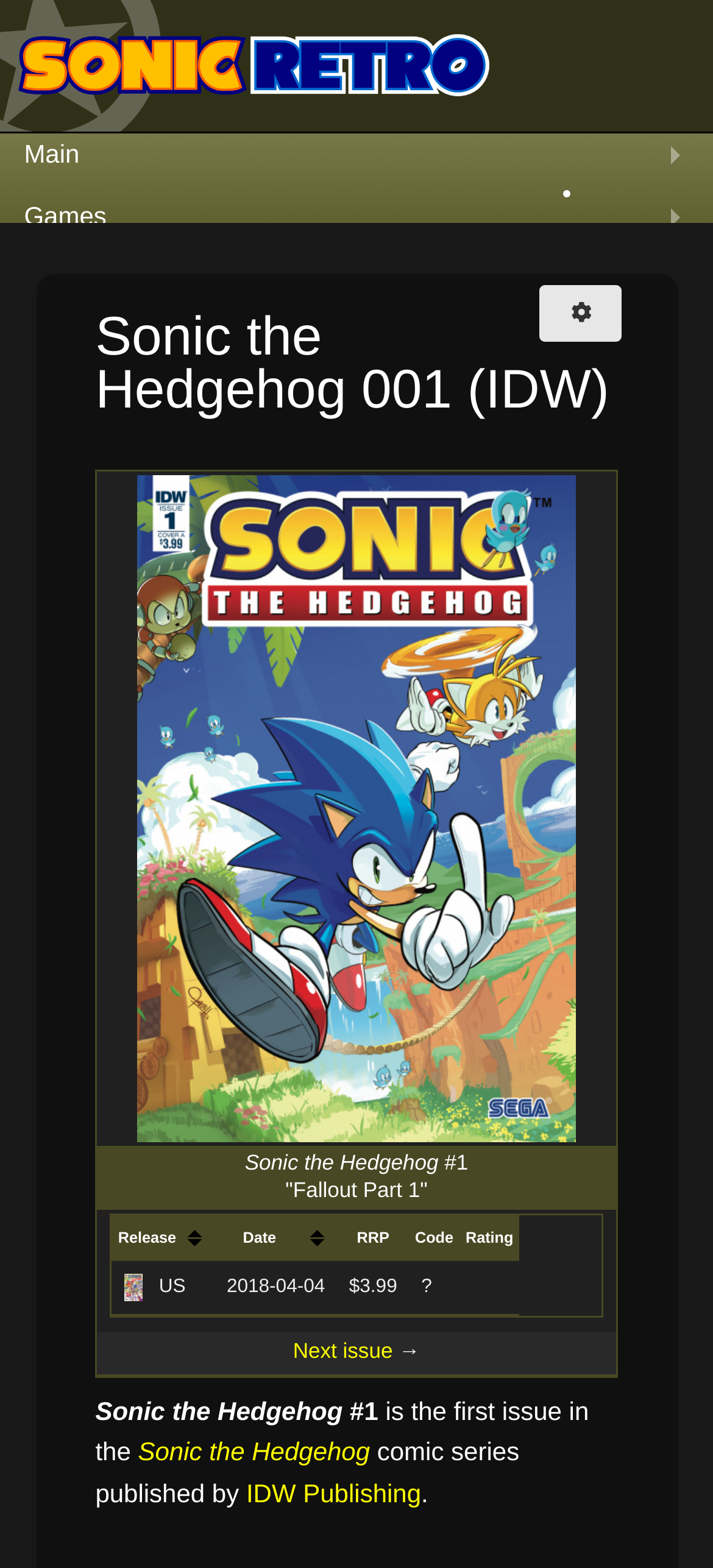Mark the bounding box of the element that matches the following description: "Sonic the Hedgehog".

[0.194, 0.916, 0.519, 0.935]